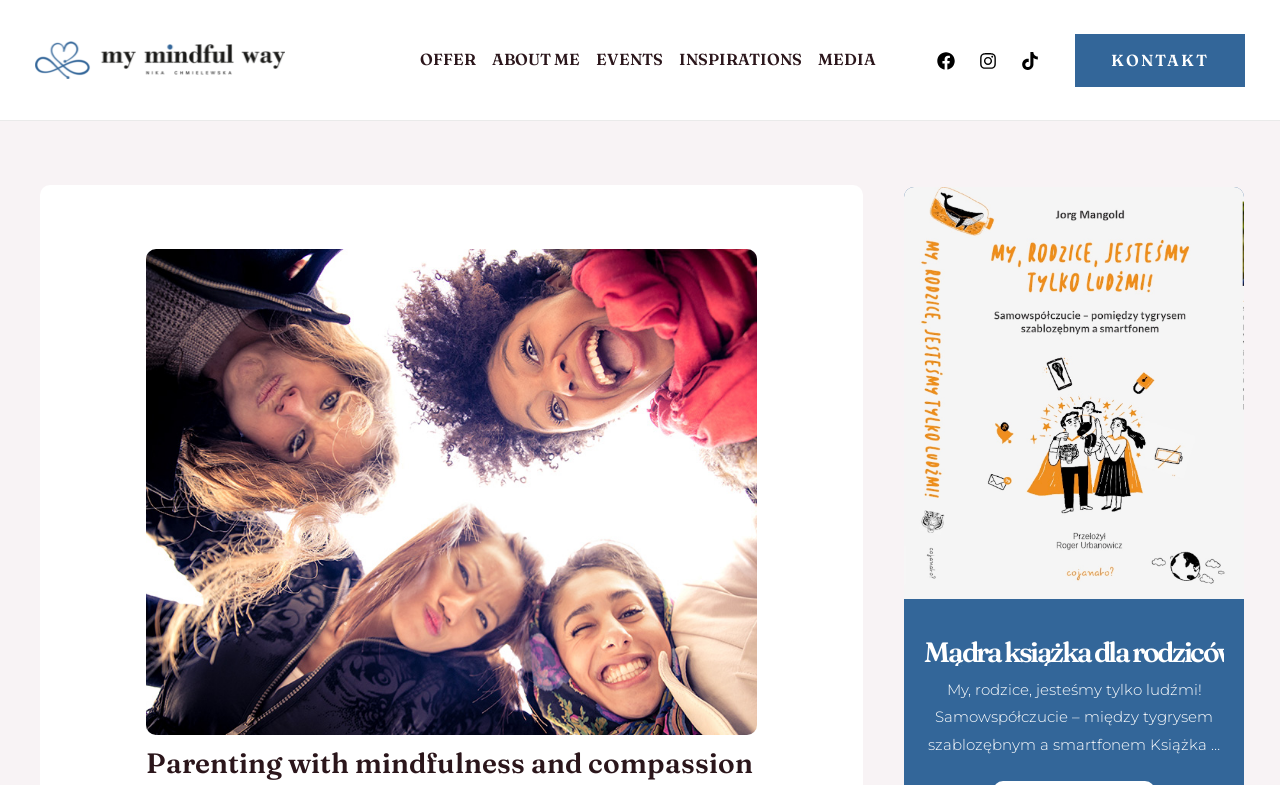Identify the bounding box for the given UI element using the description provided. Coordinates should be in the format (top-left x, top-left y, bottom-right x, bottom-right y) and must be between 0 and 1. Here is the description: About me

[0.372, 0.065, 0.453, 0.086]